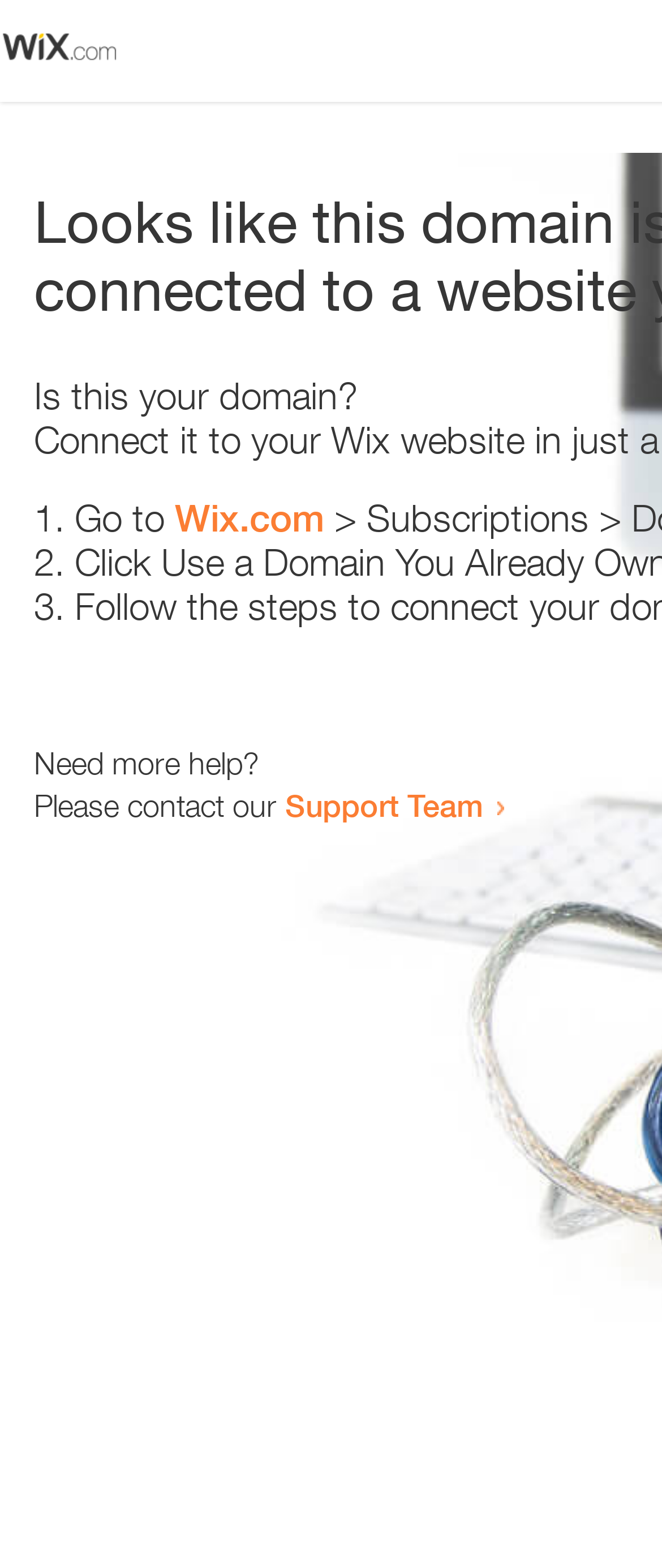Given the description: "Support Team", determine the bounding box coordinates of the UI element. The coordinates should be formatted as four float numbers between 0 and 1, [left, top, right, bottom].

[0.431, 0.501, 0.731, 0.525]